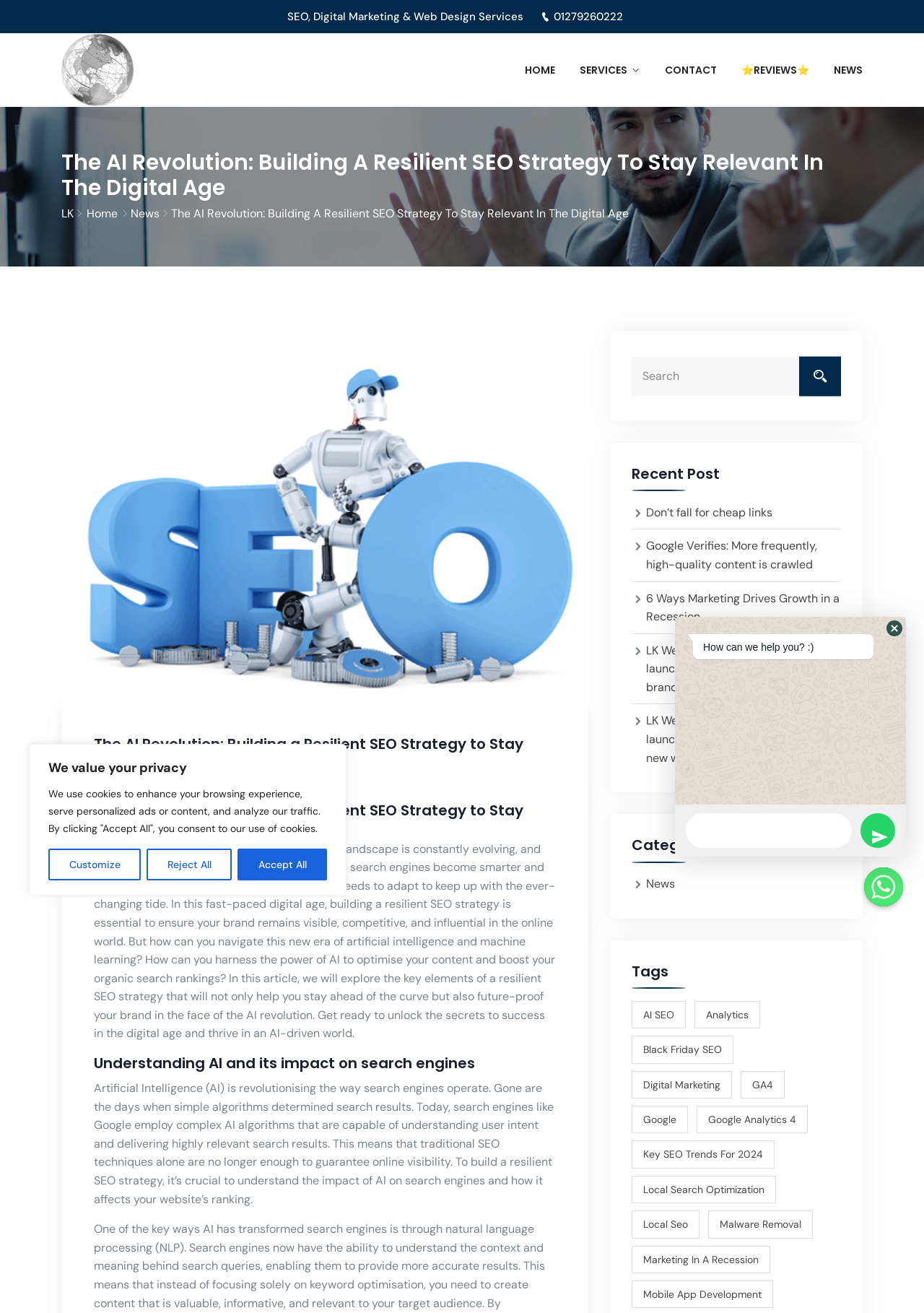Provide a brief response in the form of a single word or phrase:
How many categories are there?

1